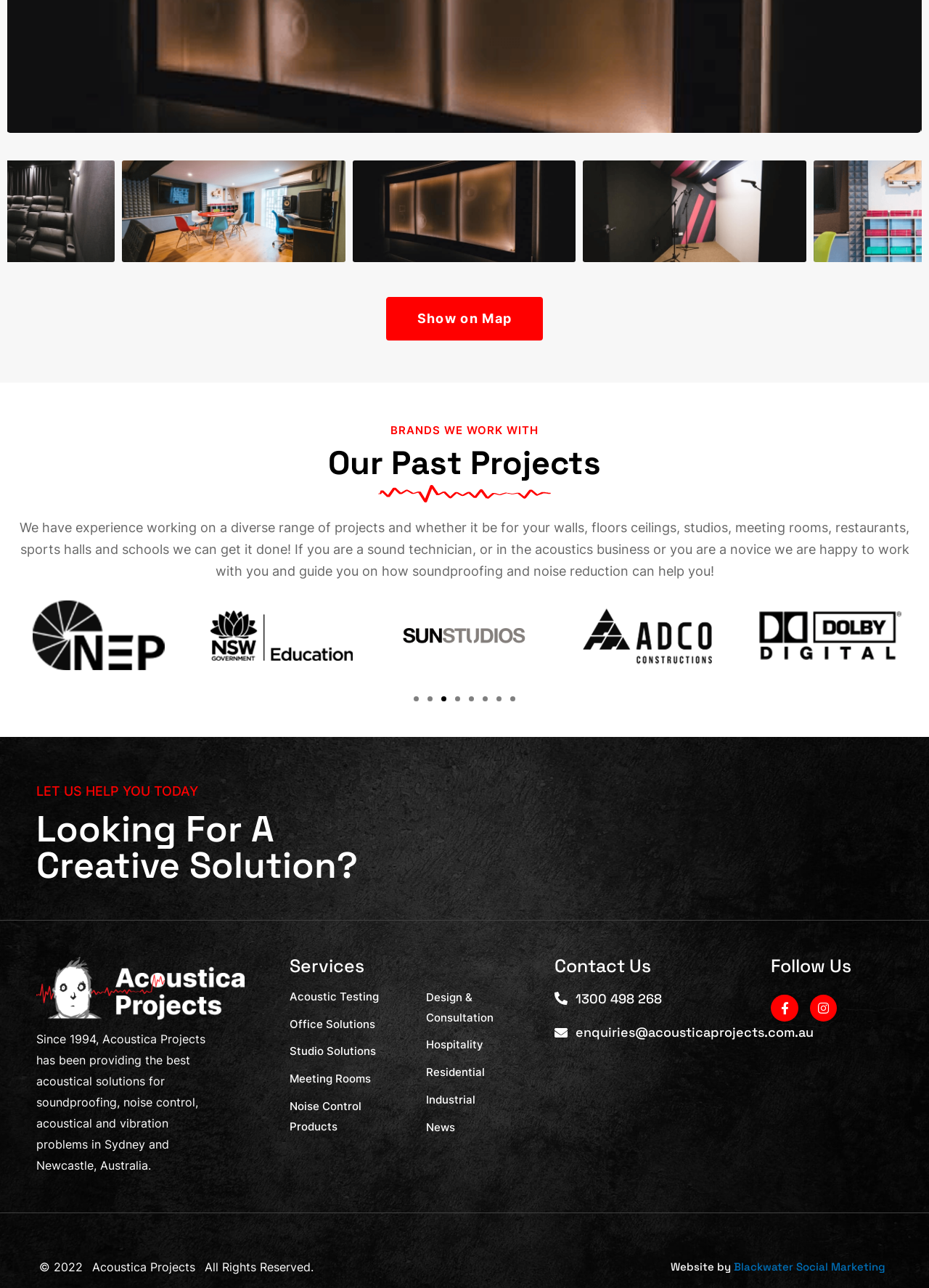Kindly determine the bounding box coordinates of the area that needs to be clicked to fulfill this instruction: "Follow us on Facebook".

[0.83, 0.772, 0.859, 0.793]